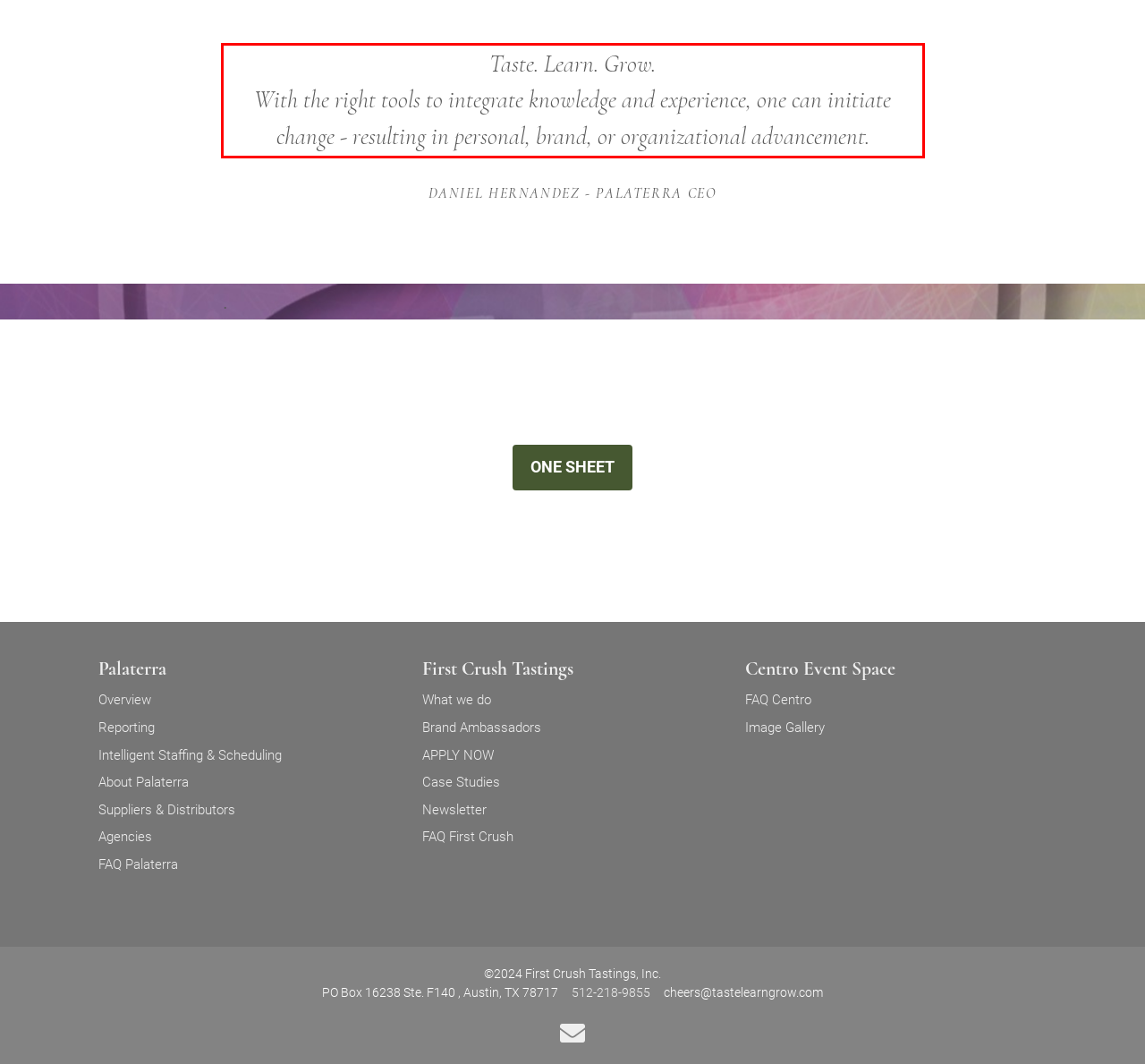Examine the webpage screenshot and use OCR to obtain the text inside the red bounding box.

Taste. Learn. Grow. With the right tools to integrate knowledge and experience, one can initiate change - resulting in personal, brand, or organizational advancement.